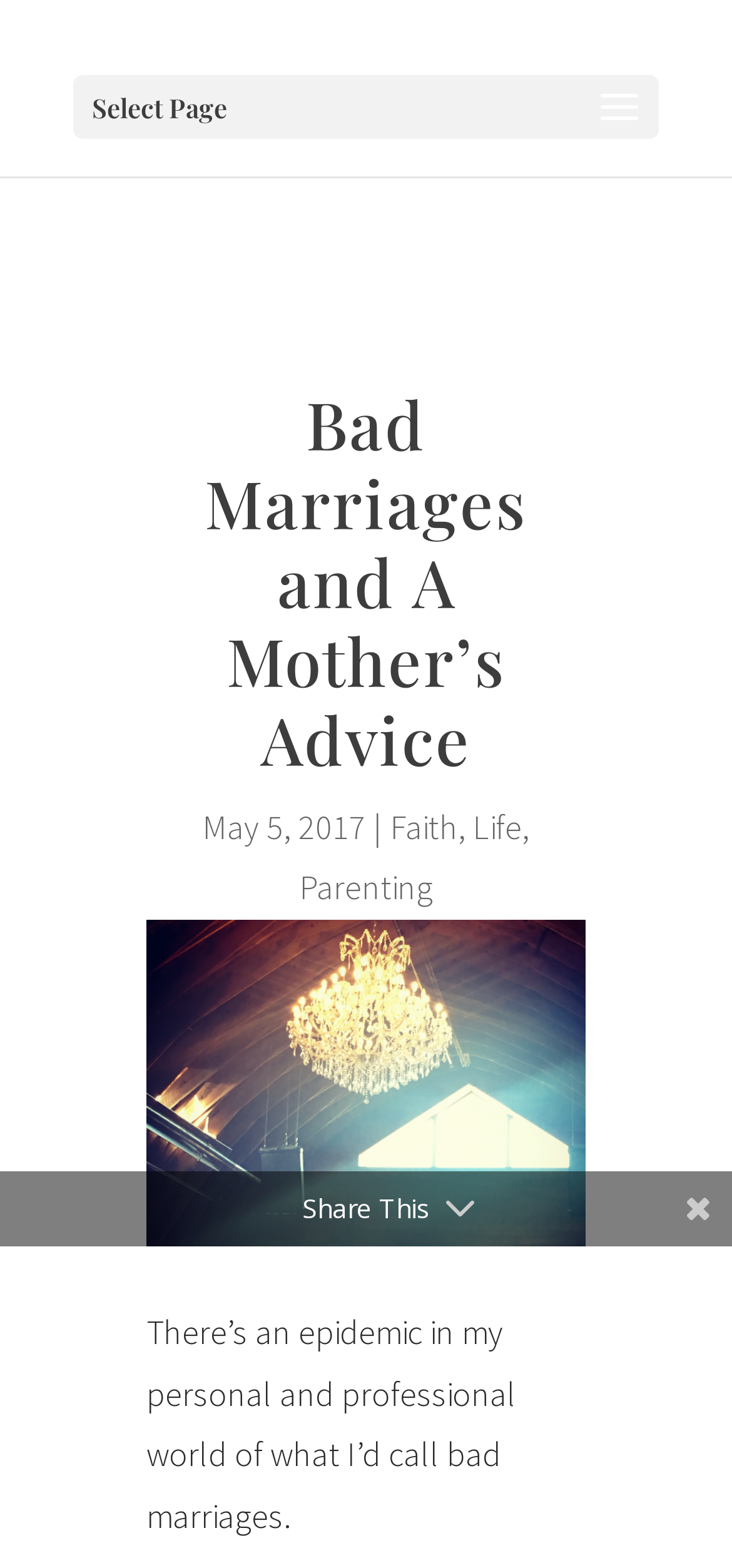Given the webpage screenshot and the description, determine the bounding box coordinates (top-left x, top-left y, bottom-right x, bottom-right y) that define the location of the UI element matching this description: Parenting

[0.409, 0.552, 0.591, 0.58]